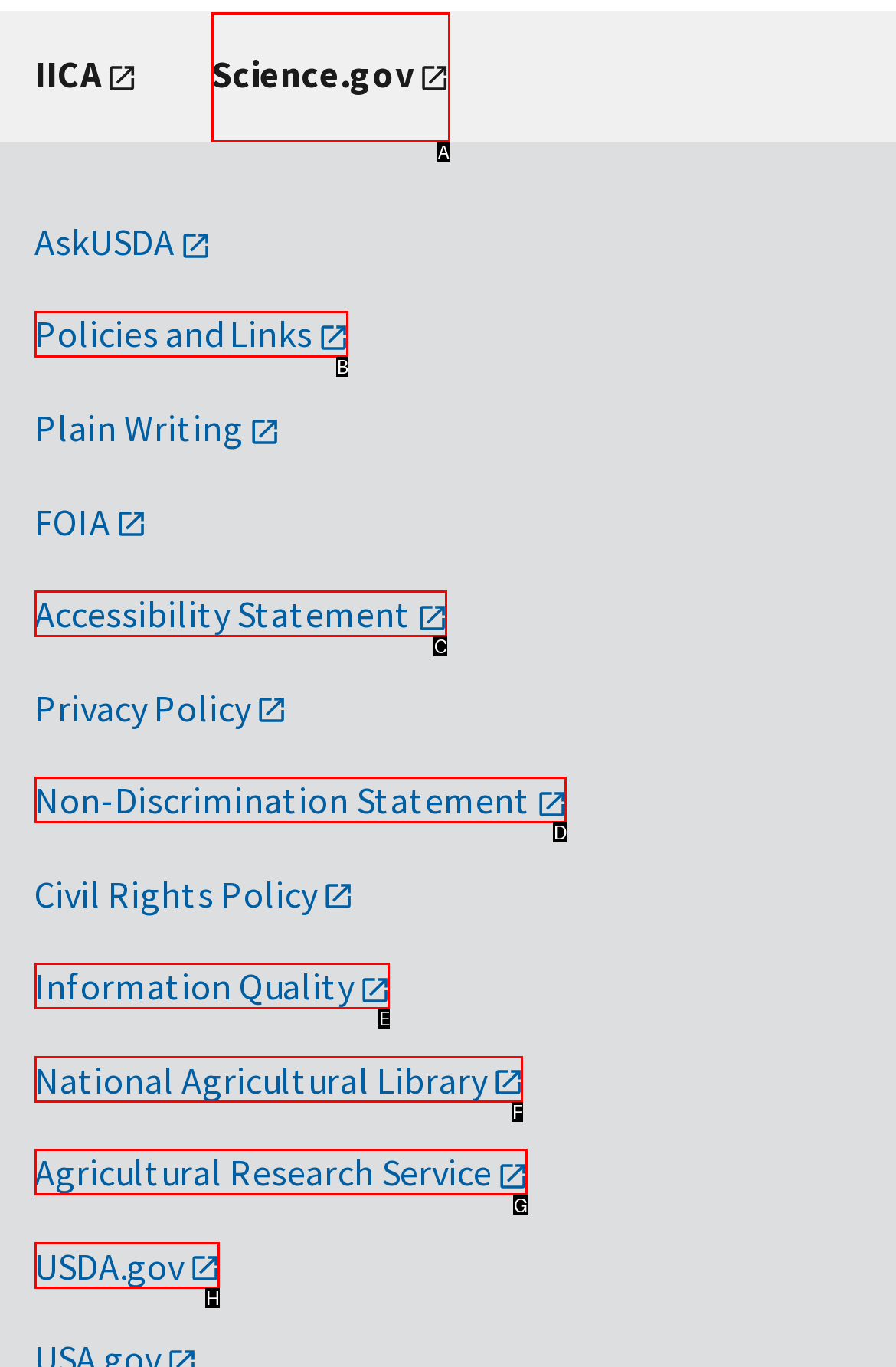Select the letter of the element you need to click to complete this task: Visit Science.gov
Answer using the letter from the specified choices.

A